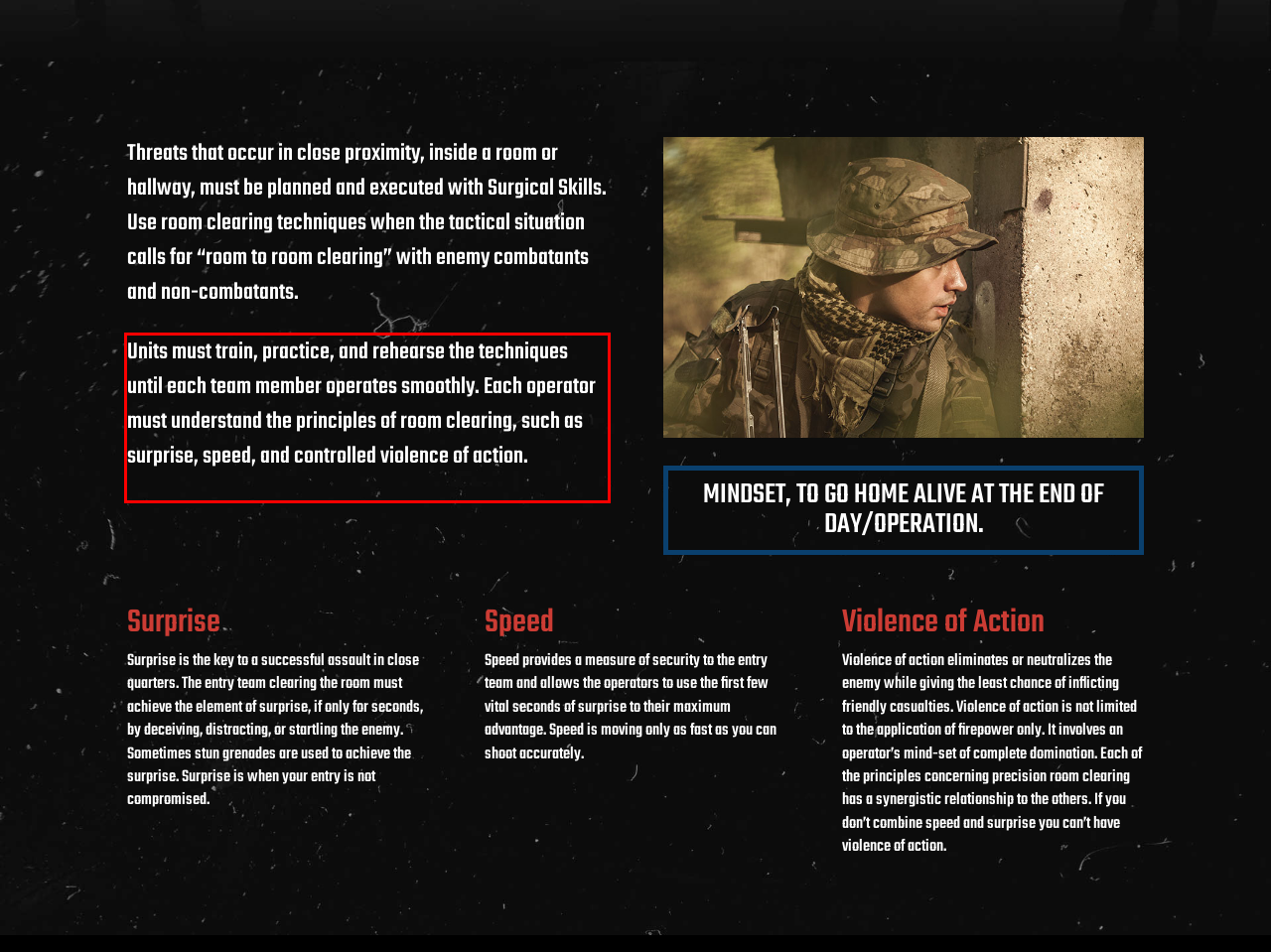Please look at the webpage screenshot and extract the text enclosed by the red bounding box.

Units must train, practice, and rehearse the techniques until each team member operates smoothly. Each operator must understand the principles of room clearing, such as surprise, speed, and controlled violence of action.